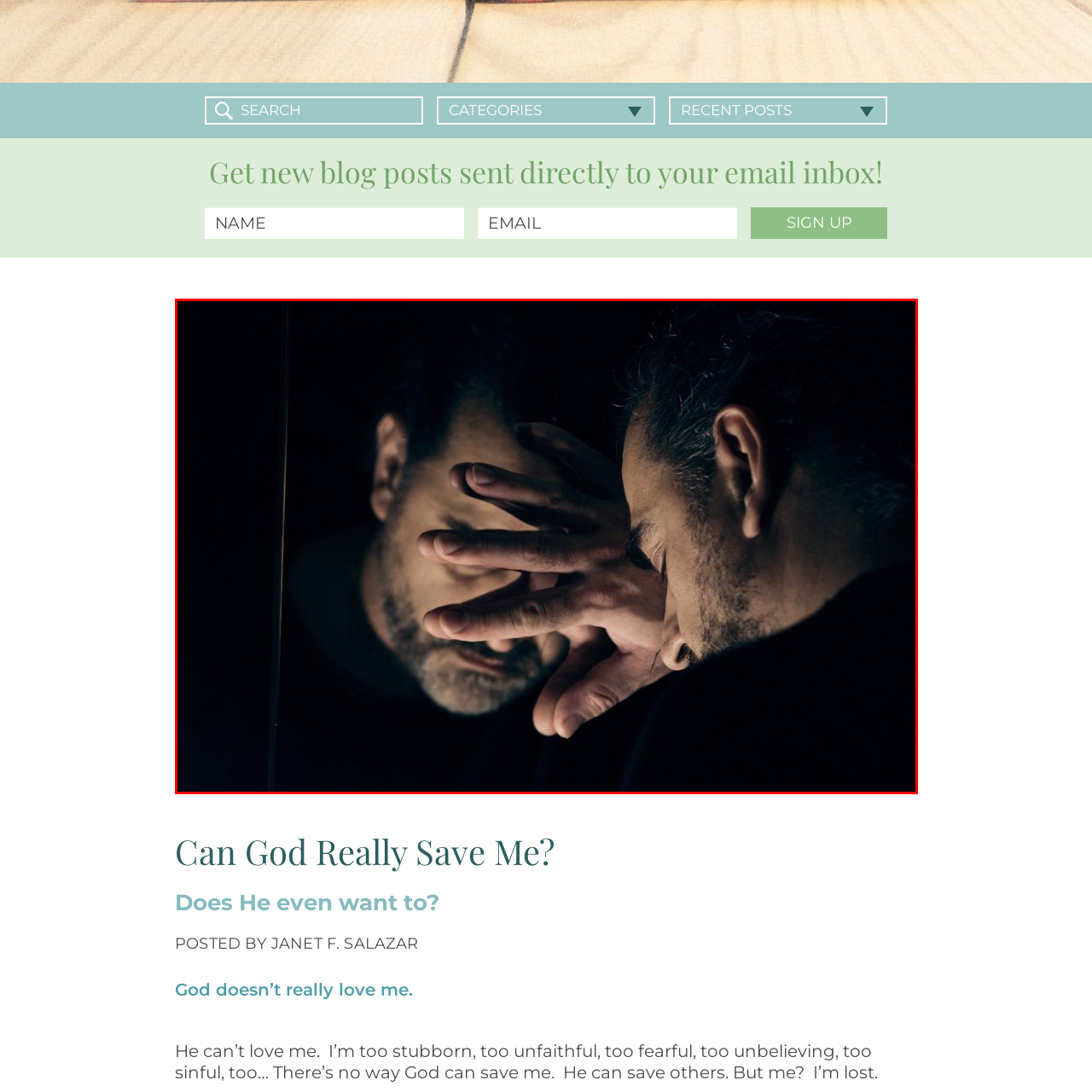What is the atmosphere of the image?
Carefully analyze the image within the red bounding box and give a comprehensive response to the question using details from the image.

The atmosphere of the image is intimate and introspective because the man is leaning against a mirror with one hand covering his face, creating a sense of vulnerability and closeness, which is reinforced by the caption's description of the atmosphere.